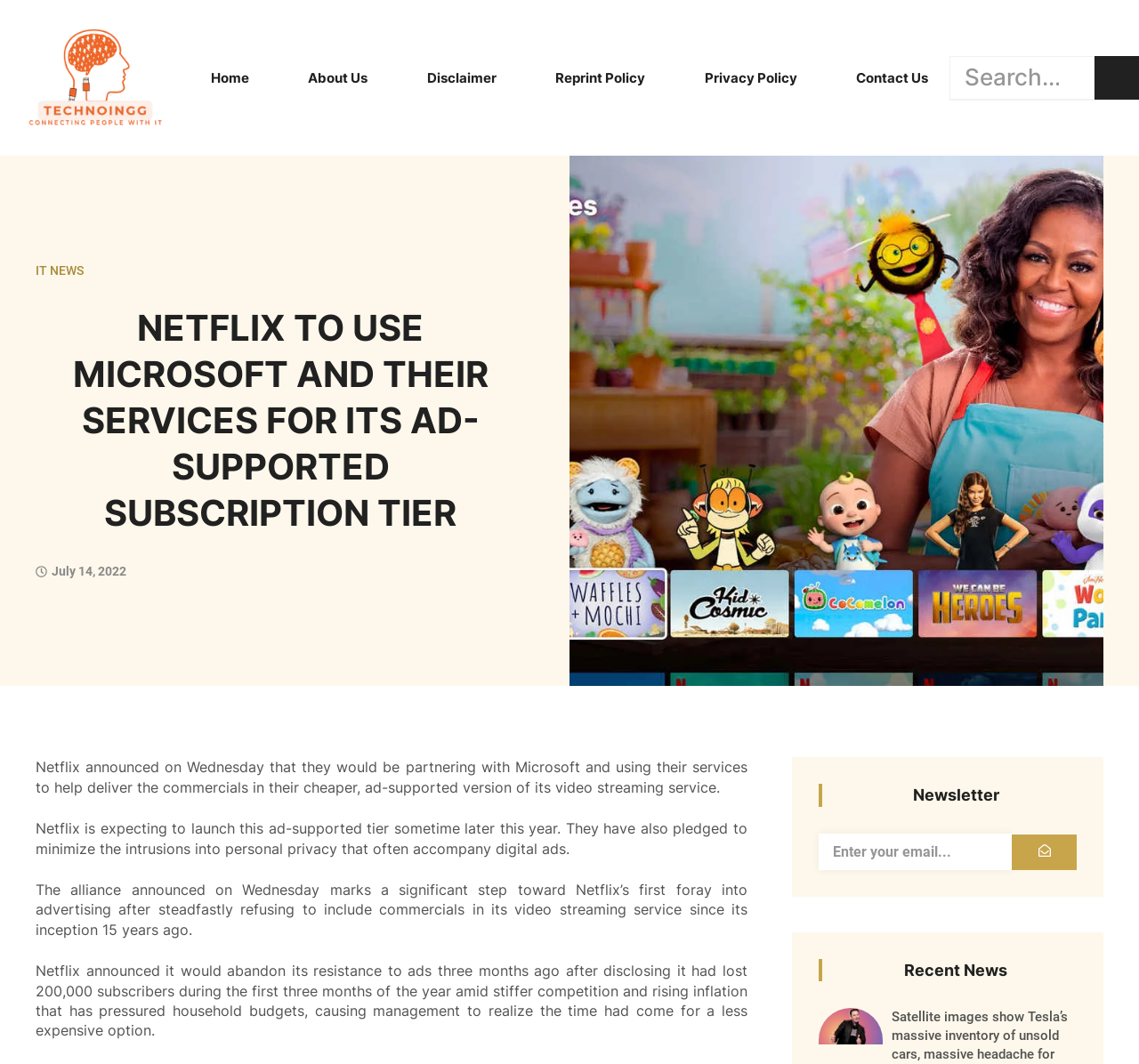Find the bounding box coordinates of the clickable element required to execute the following instruction: "View Recent News". Provide the coordinates as four float numbers between 0 and 1, i.e., [left, top, right, bottom].

[0.734, 0.901, 0.945, 0.923]